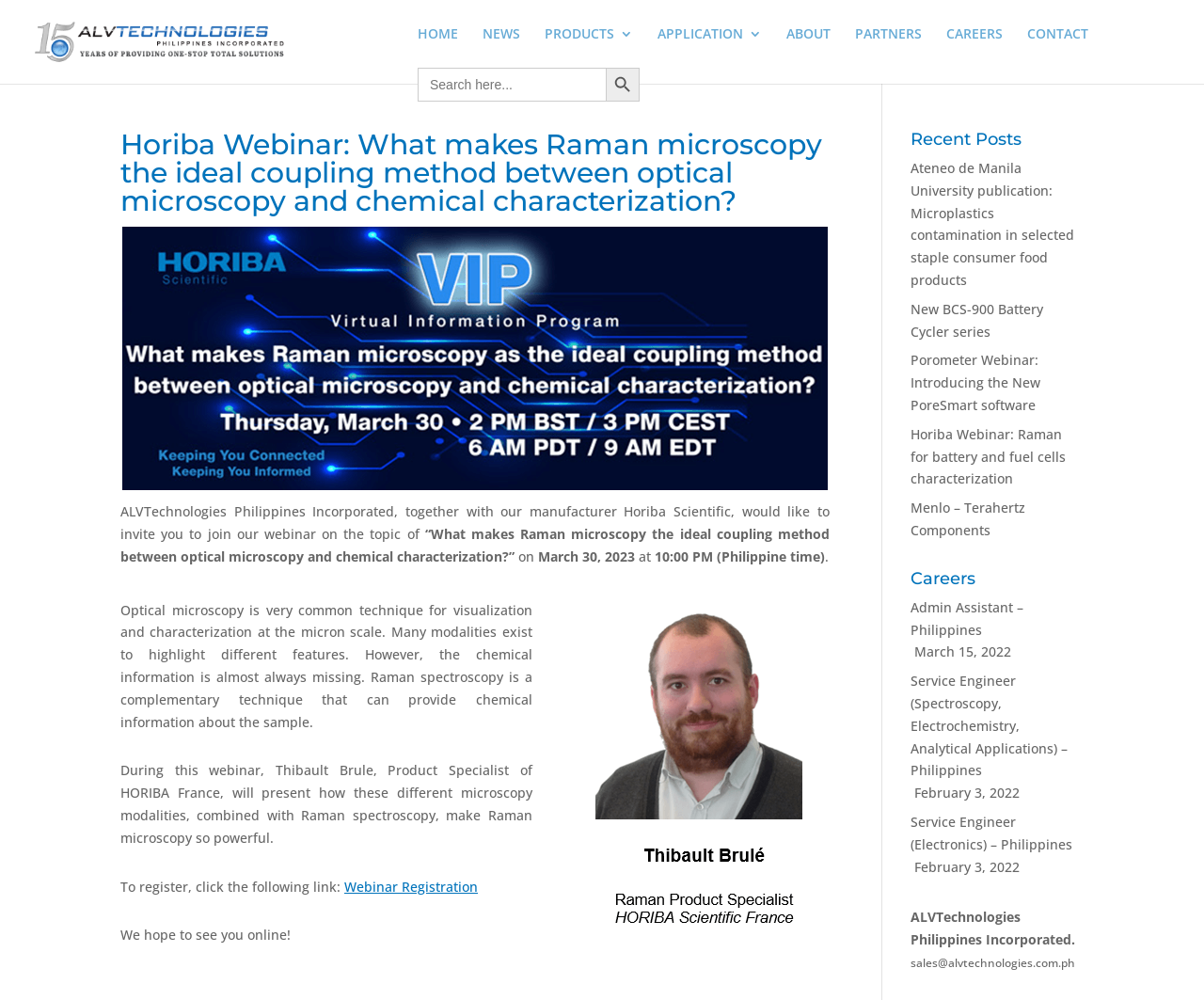Please respond in a single word or phrase: 
What is the topic of the webinar?

Raman microscopy